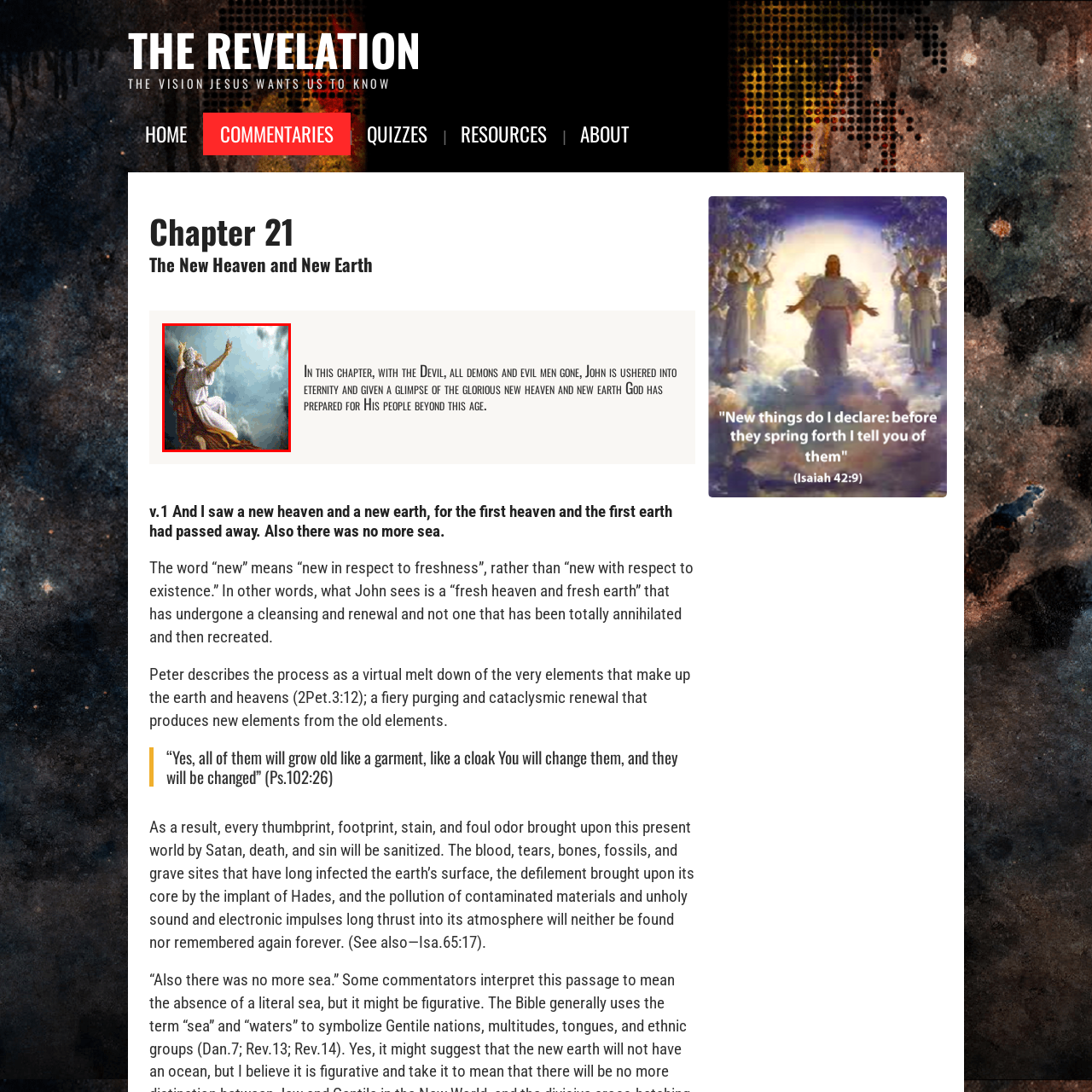Focus your attention on the image enclosed by the red boundary and provide a thorough answer to the question that follows, based on the image details: What does the swirling sky symbolize?

The caption states that the backdrop features a swirling sky filled with light, which symbolizes divine revelation and the majesty of God's creation, implying that the swirling sky is a representation of God's power and wisdom.